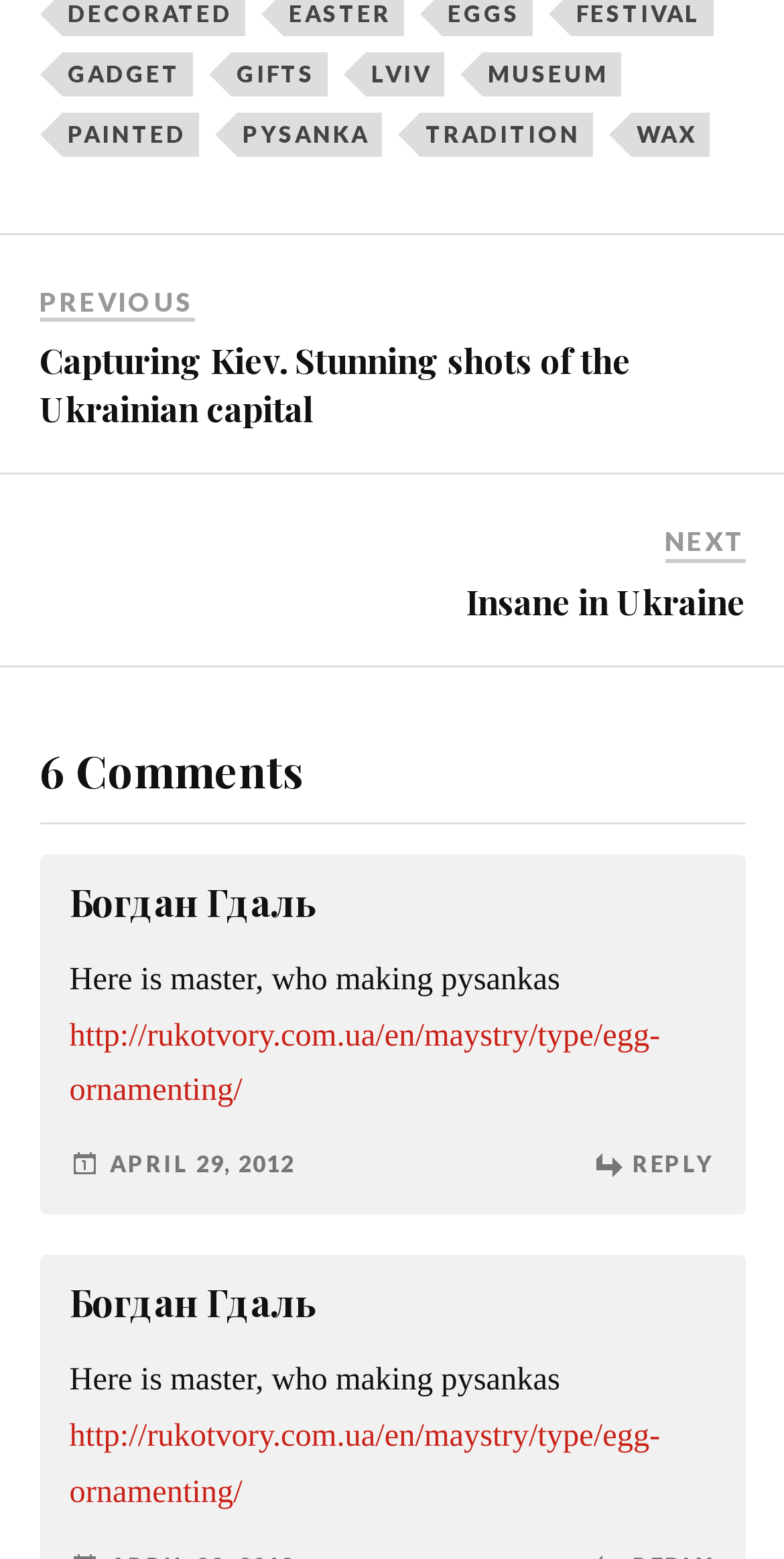Kindly determine the bounding box coordinates for the area that needs to be clicked to execute this instruction: "Read comments from Богдан Гдаль".

[0.088, 0.496, 0.912, 0.52]